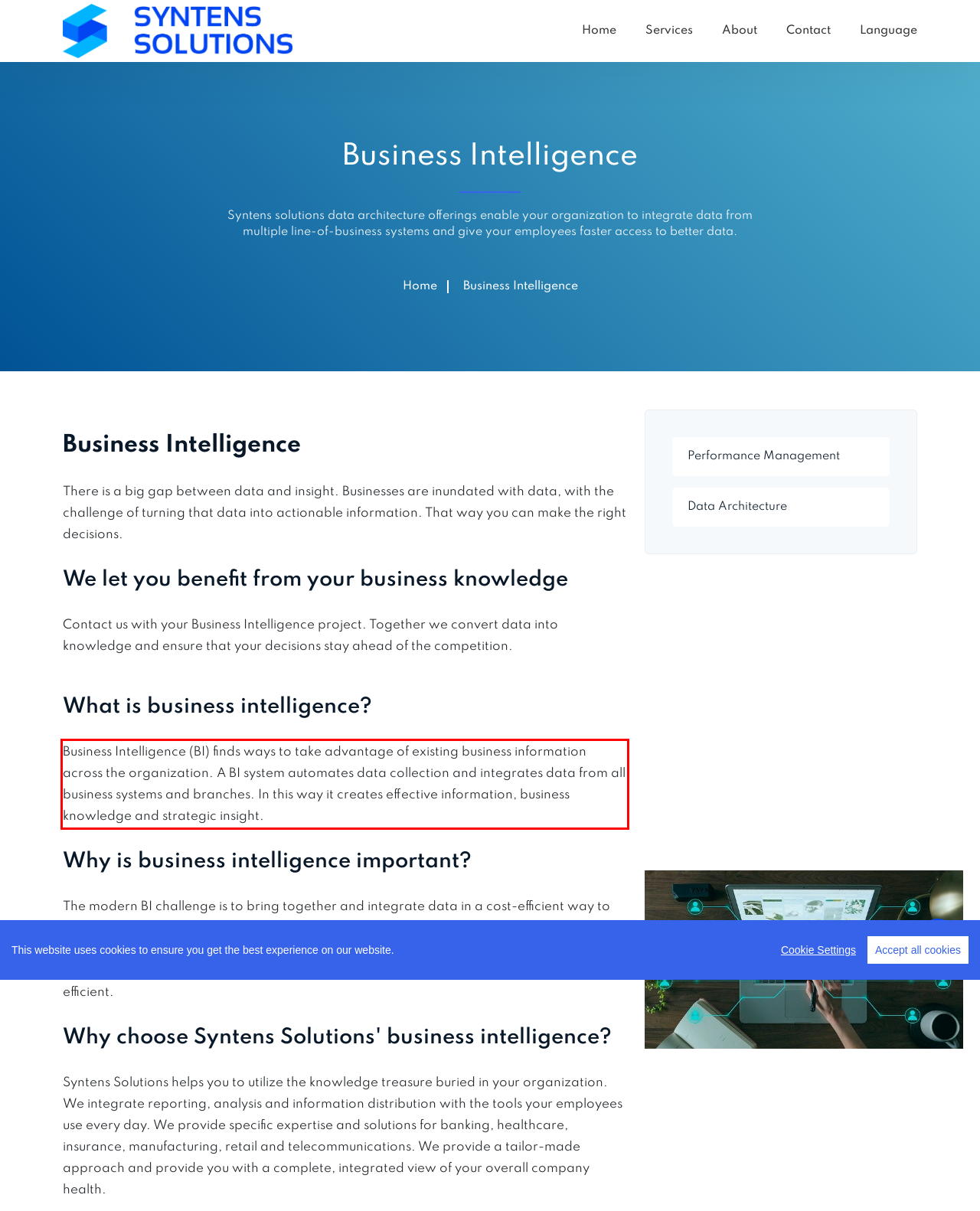Given the screenshot of the webpage, identify the red bounding box, and recognize the text content inside that red bounding box.

Business Intelligence (BI) finds ways to take advantage of existing business information across the organization. A BI system automates data collection and integrates data from all business systems and branches. In this way it creates effective information, business knowledge and strategic insight.